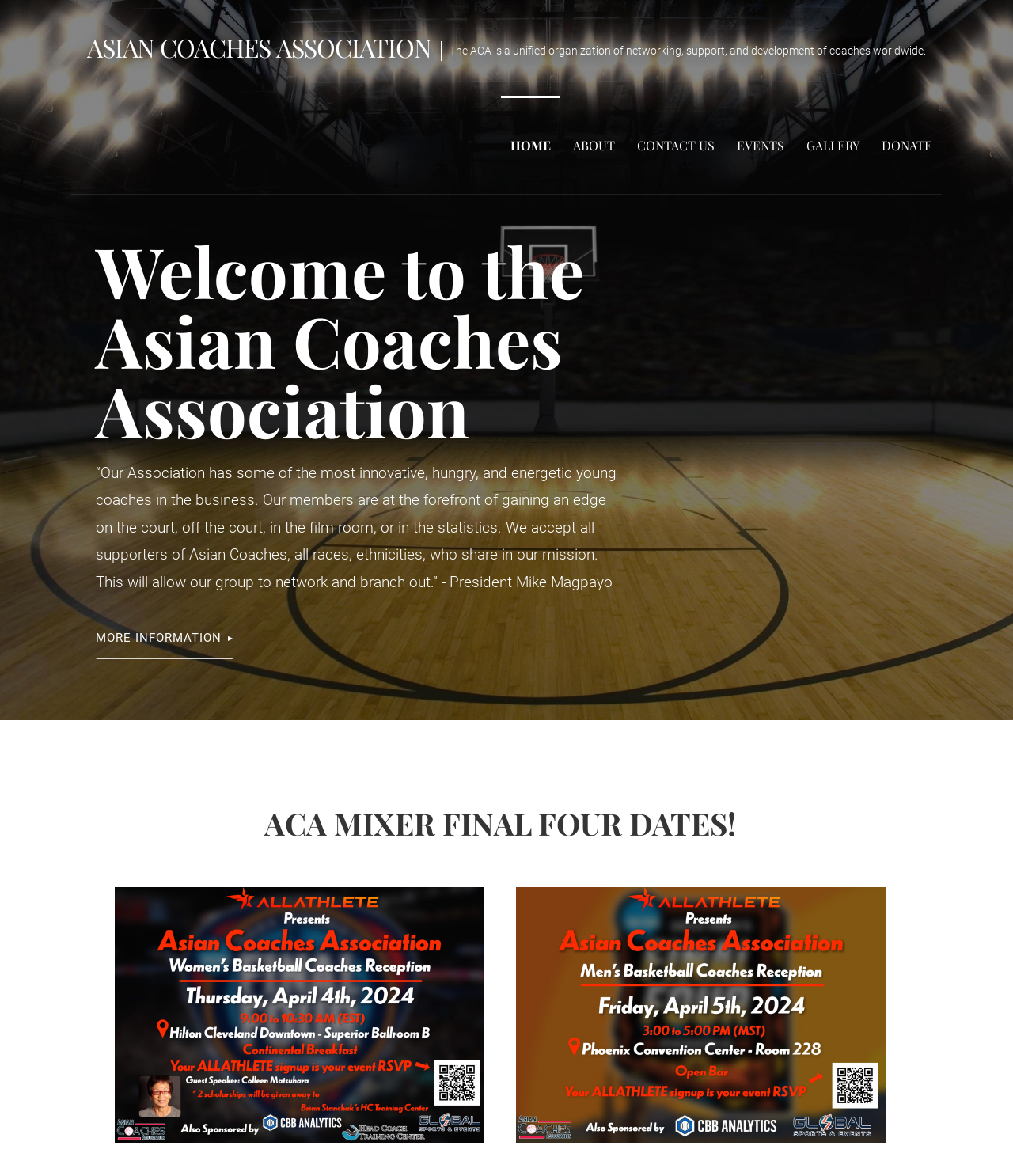Locate the bounding box coordinates of the clickable region to complete the following instruction: "View the ACA Final Four Women's Poster."

[0.113, 0.754, 0.479, 0.972]